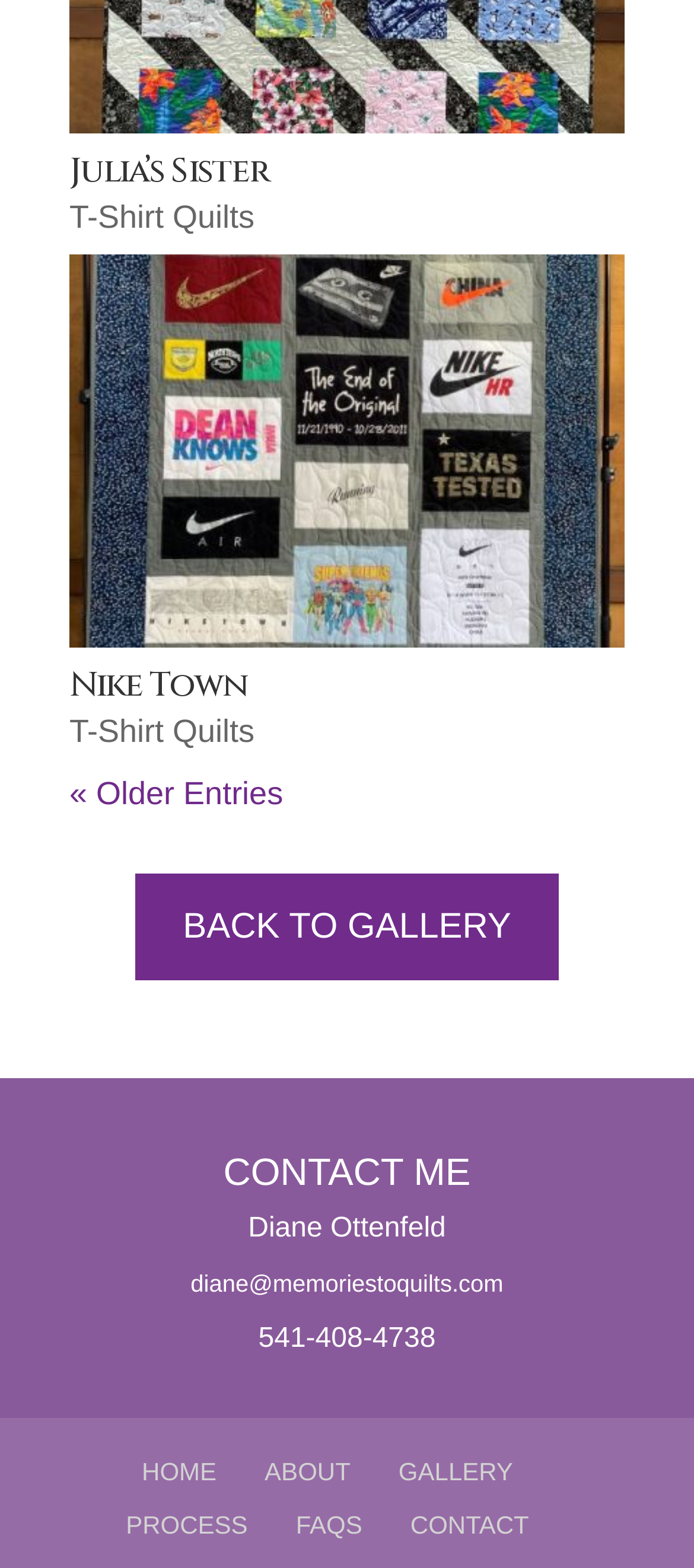Answer the question below using just one word or a short phrase: 
How many image elements are there on the webpage?

1